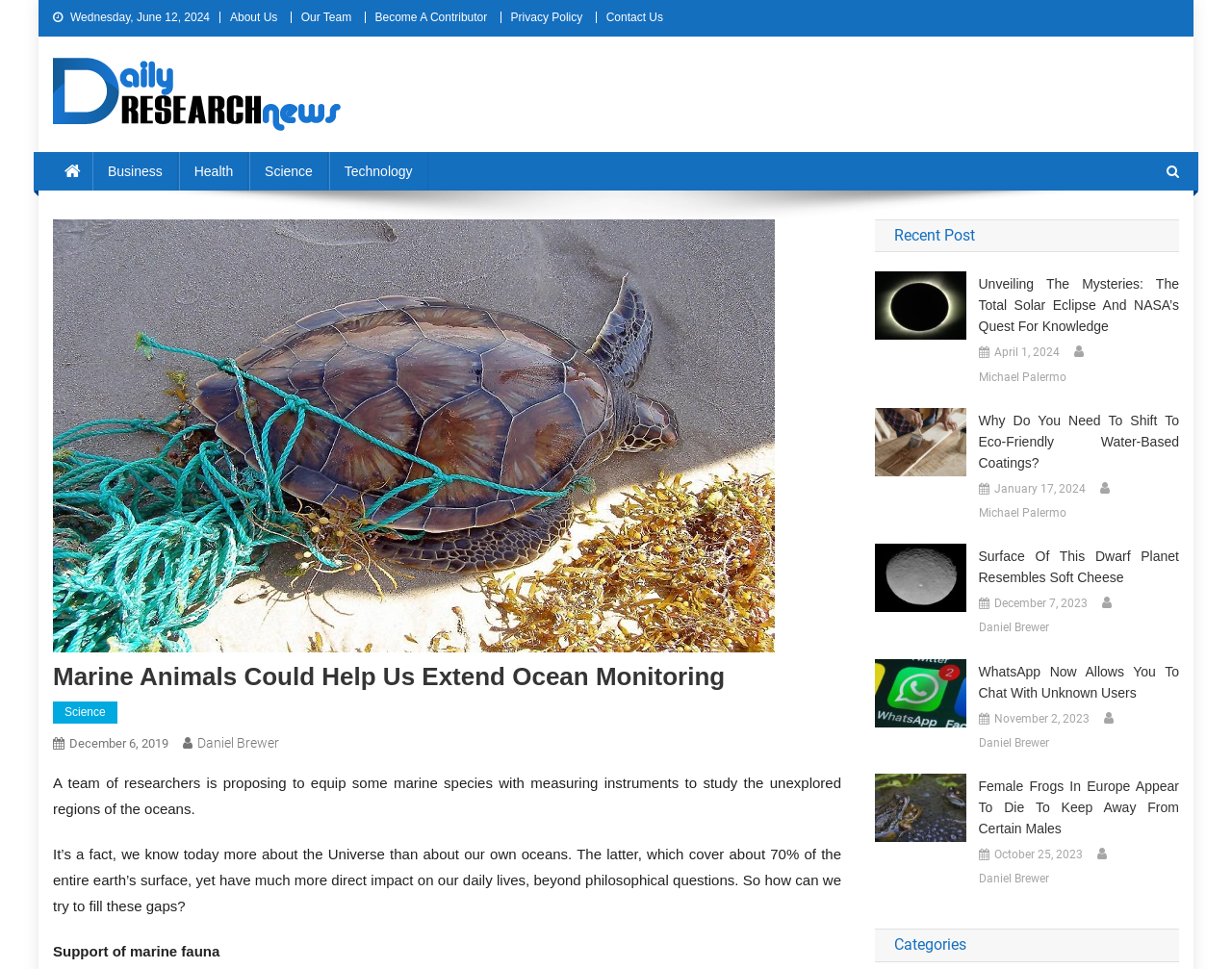Extract the bounding box coordinates of the UI element described by: "Michael Palermo". The coordinates should include four float numbers ranging from 0 to 1, e.g., [left, top, right, bottom].

[0.794, 0.519, 0.865, 0.541]